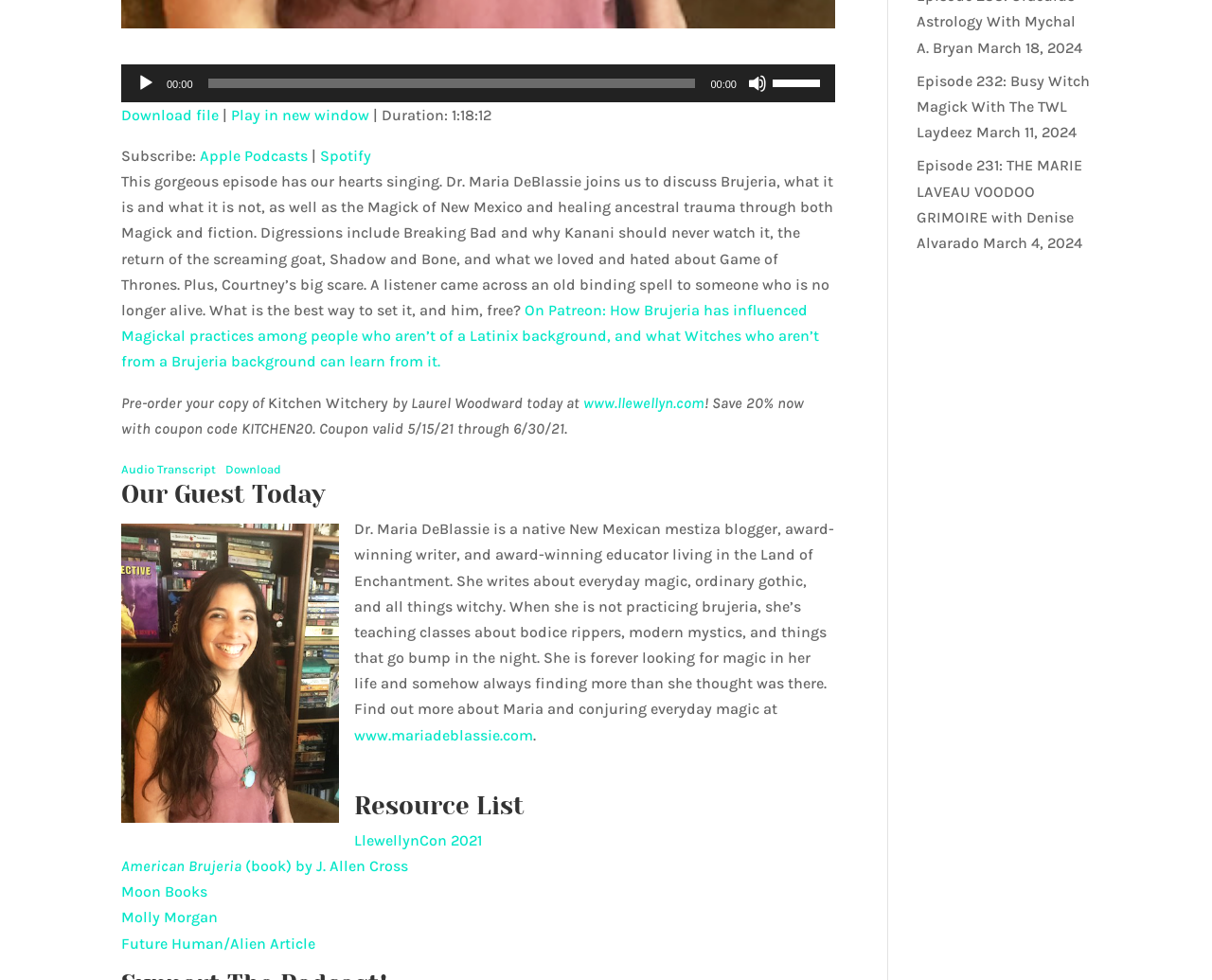Find the bounding box coordinates for the UI element that matches this description: "Download".

[0.186, 0.466, 0.232, 0.492]